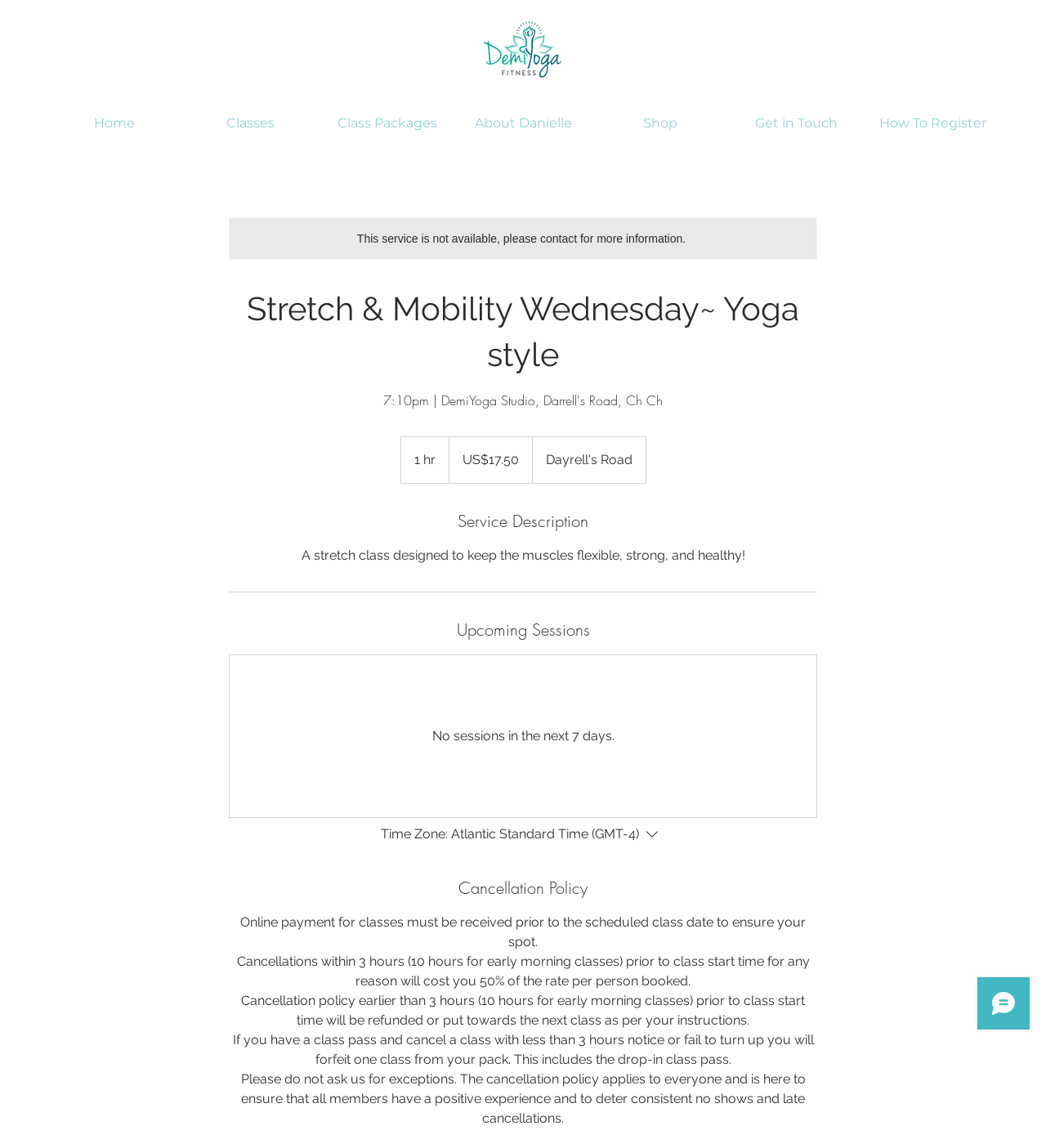Can you locate the main headline on this webpage and provide its text content?

Stretch & Mobility Wednesday~ Yoga style